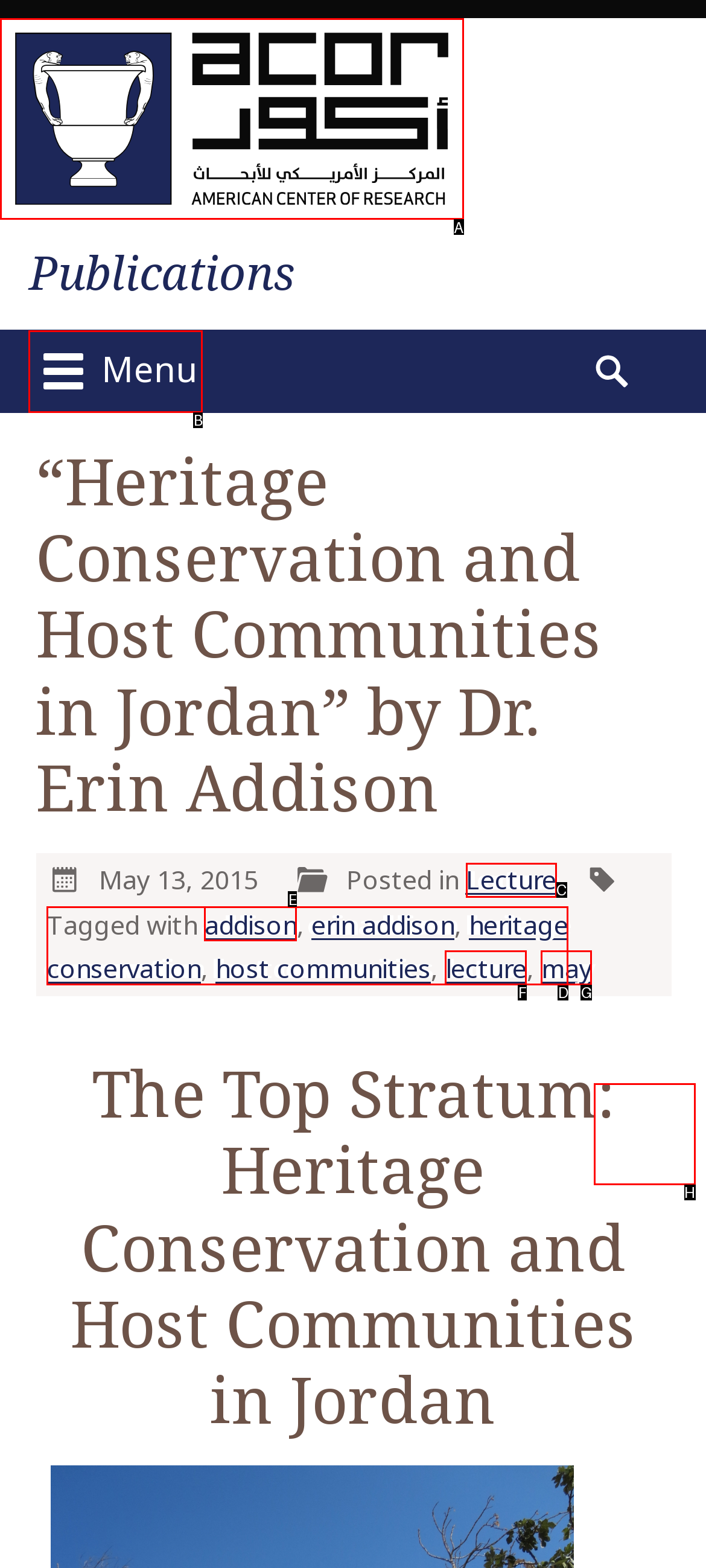Identify the correct UI element to click for the following task: Click the Menu button Choose the option's letter based on the given choices.

B